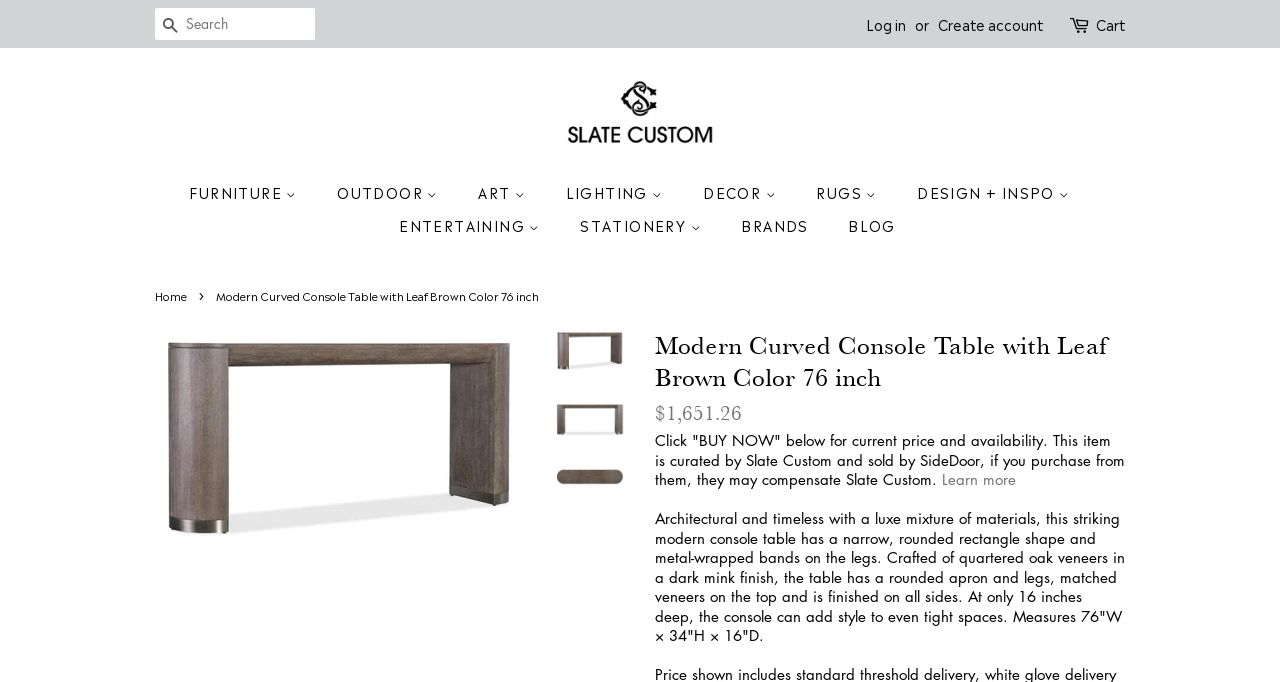Using the description: "Contact", identify the bounding box of the corresponding UI element in the screenshot.

None